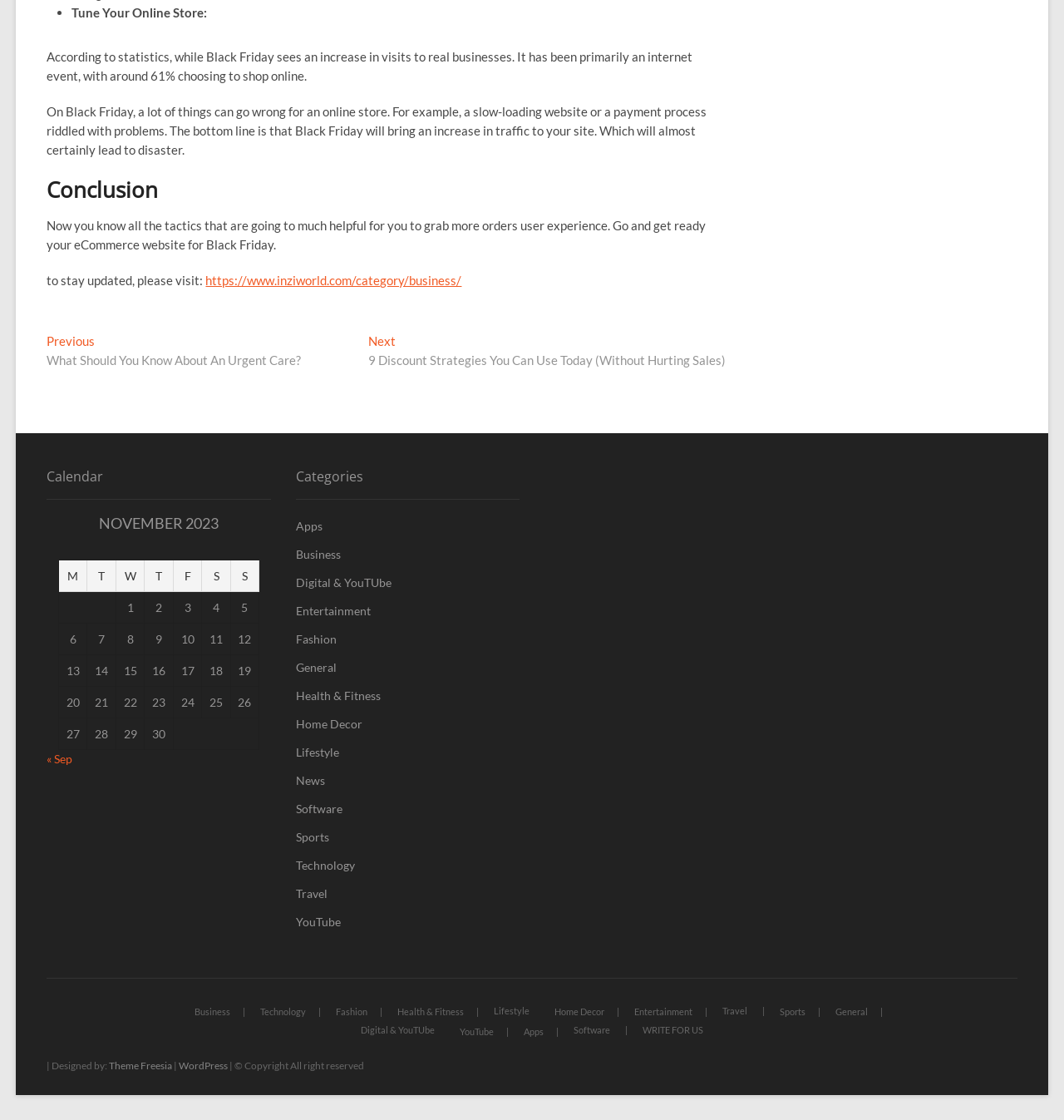What is the category of the post '9 Discount Strategies You Can Use Today (Without Hurting Sales)'?
Utilize the information in the image to give a detailed answer to the question.

The category of the post '9 Discount Strategies You Can Use Today (Without Hurting Sales)' is Business, which is evident from the link 'Business' in the categories section.